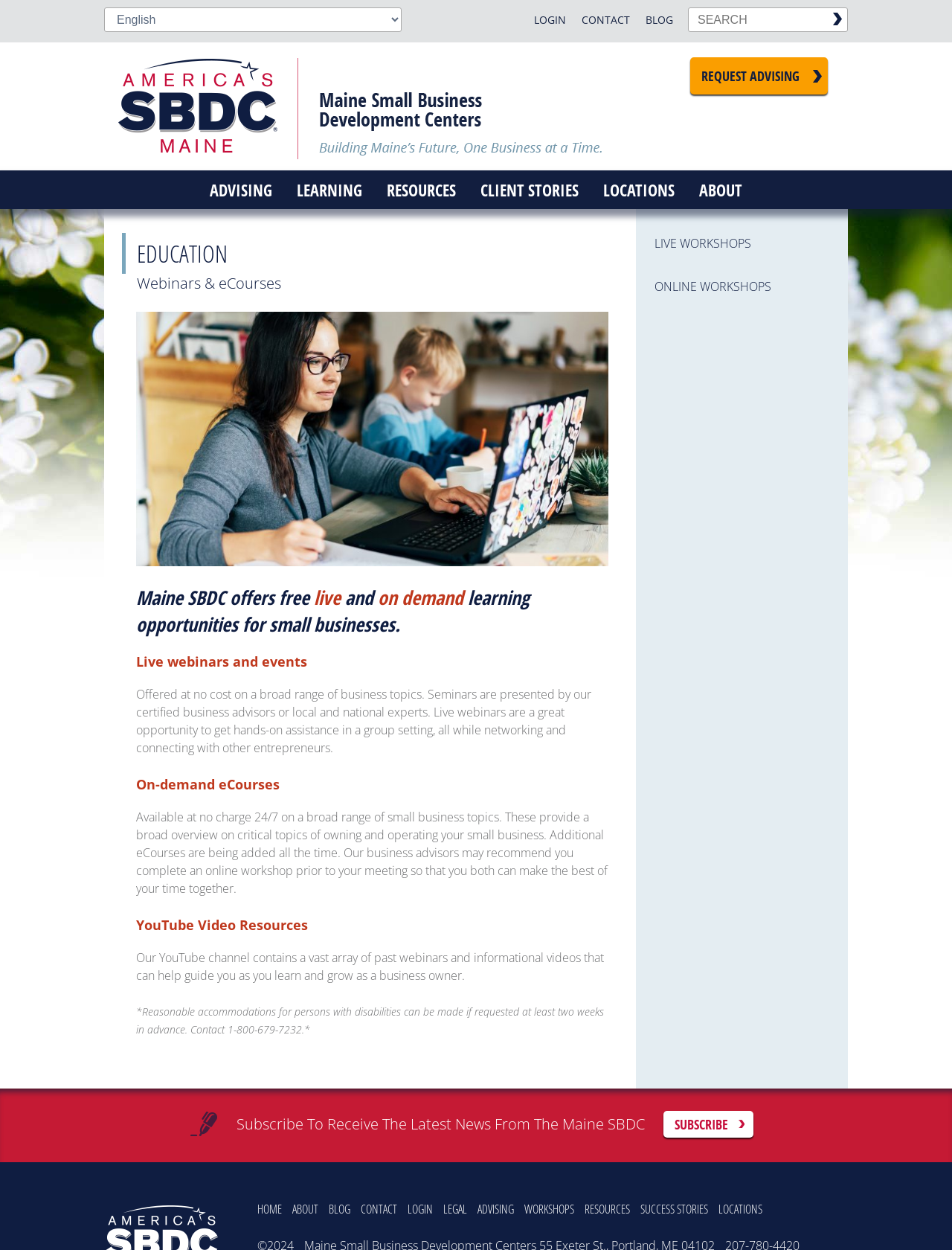From the details in the image, provide a thorough response to the question: What is the purpose of live webinars and events?

According to the webpage, live webinars and events are a great opportunity to get hands-on assistance in a group setting, all while networking and connecting with other entrepreneurs, as stated in the text 'Live webinars are a great opportunity to get hands-on assistance in a group setting, all while networking and connecting with other entrepreneurs.'